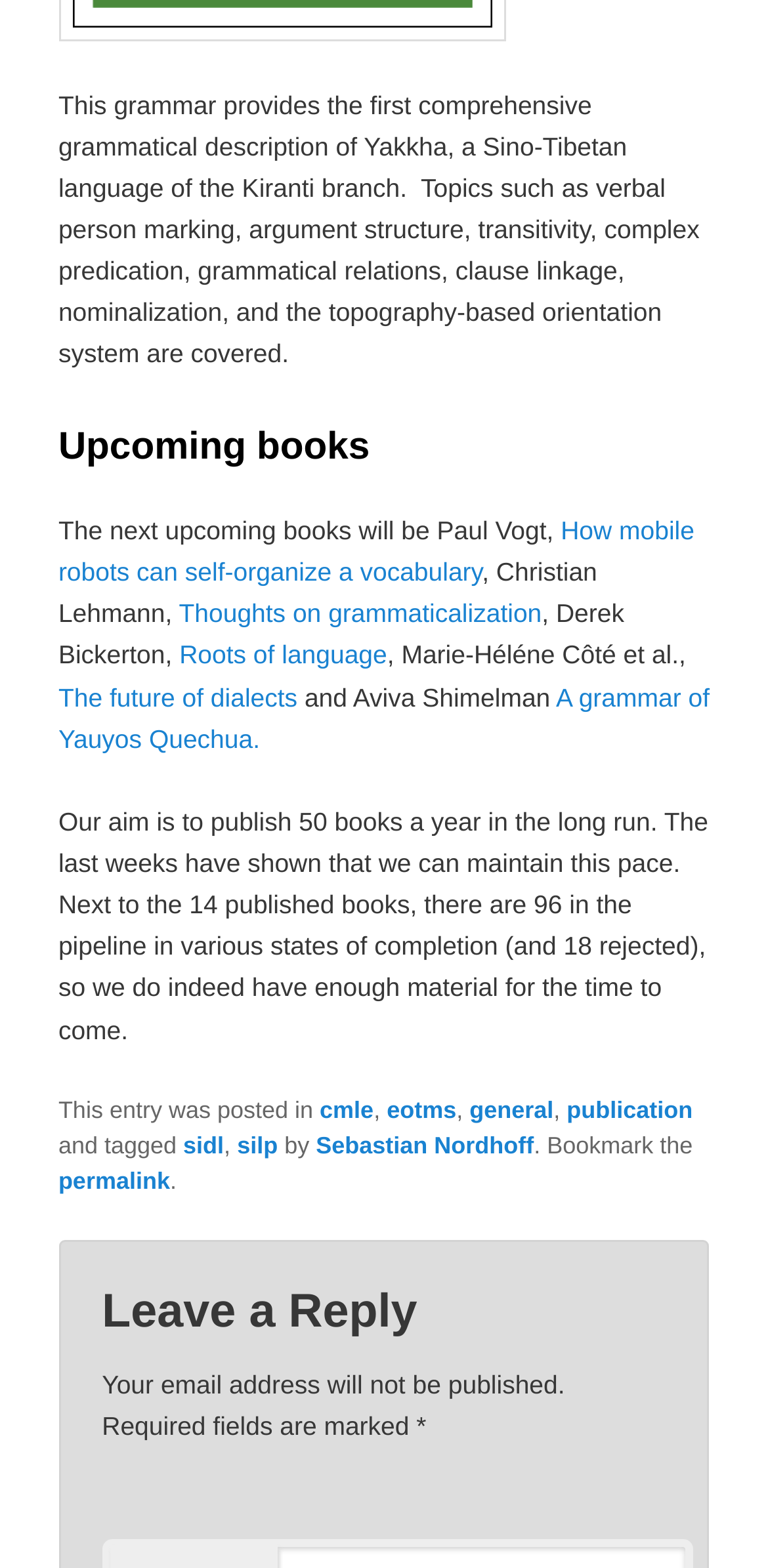How many books does the publisher aim to publish per year?
Provide a fully detailed and comprehensive answer to the question.

The webpage states that 'Our aim is to publish 50 books a year in the long run', which indicates that the publisher's goal is to publish 50 books annually.